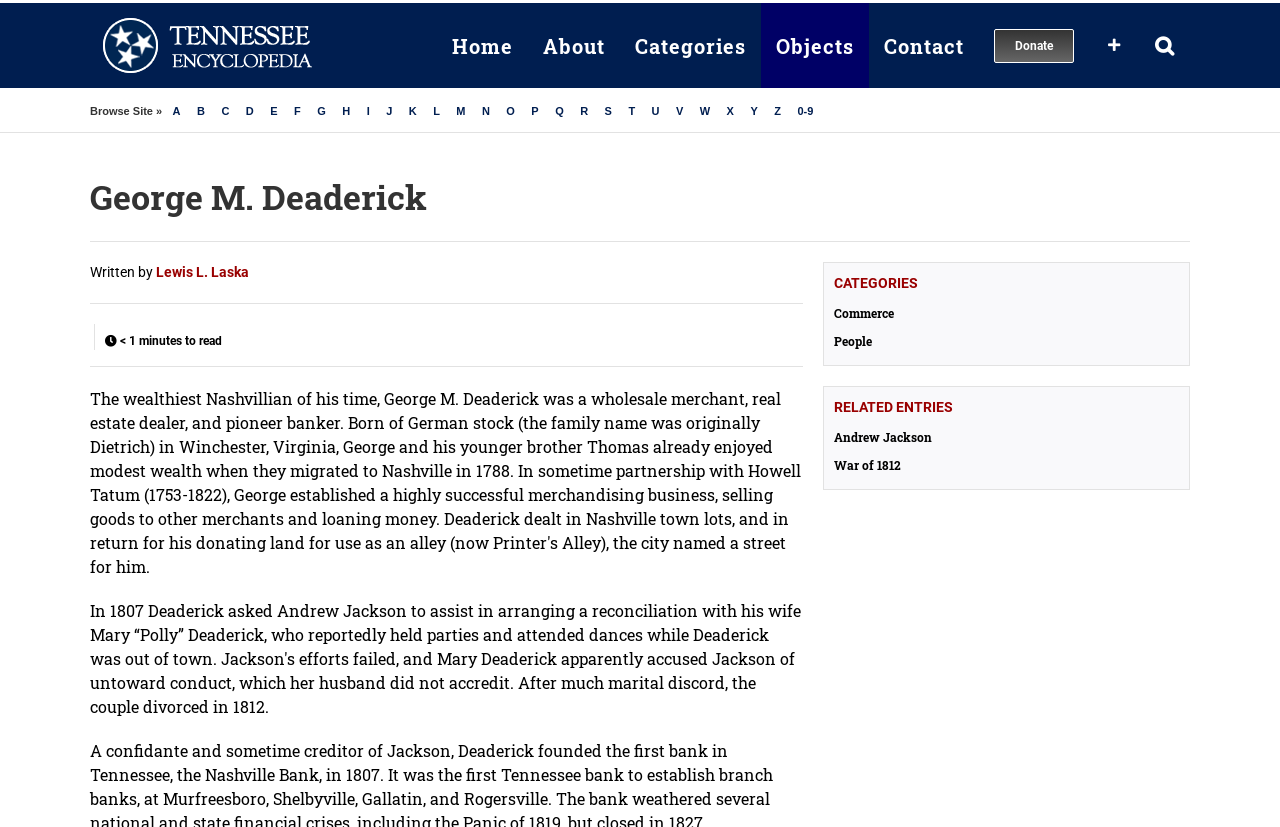How many categories are listed on this webpage?
Using the image, provide a detailed and thorough answer to the question.

I counted the number of categories listed under the 'CATEGORIES' heading, which are 'Commerce' and 'People', so there are 2 categories.